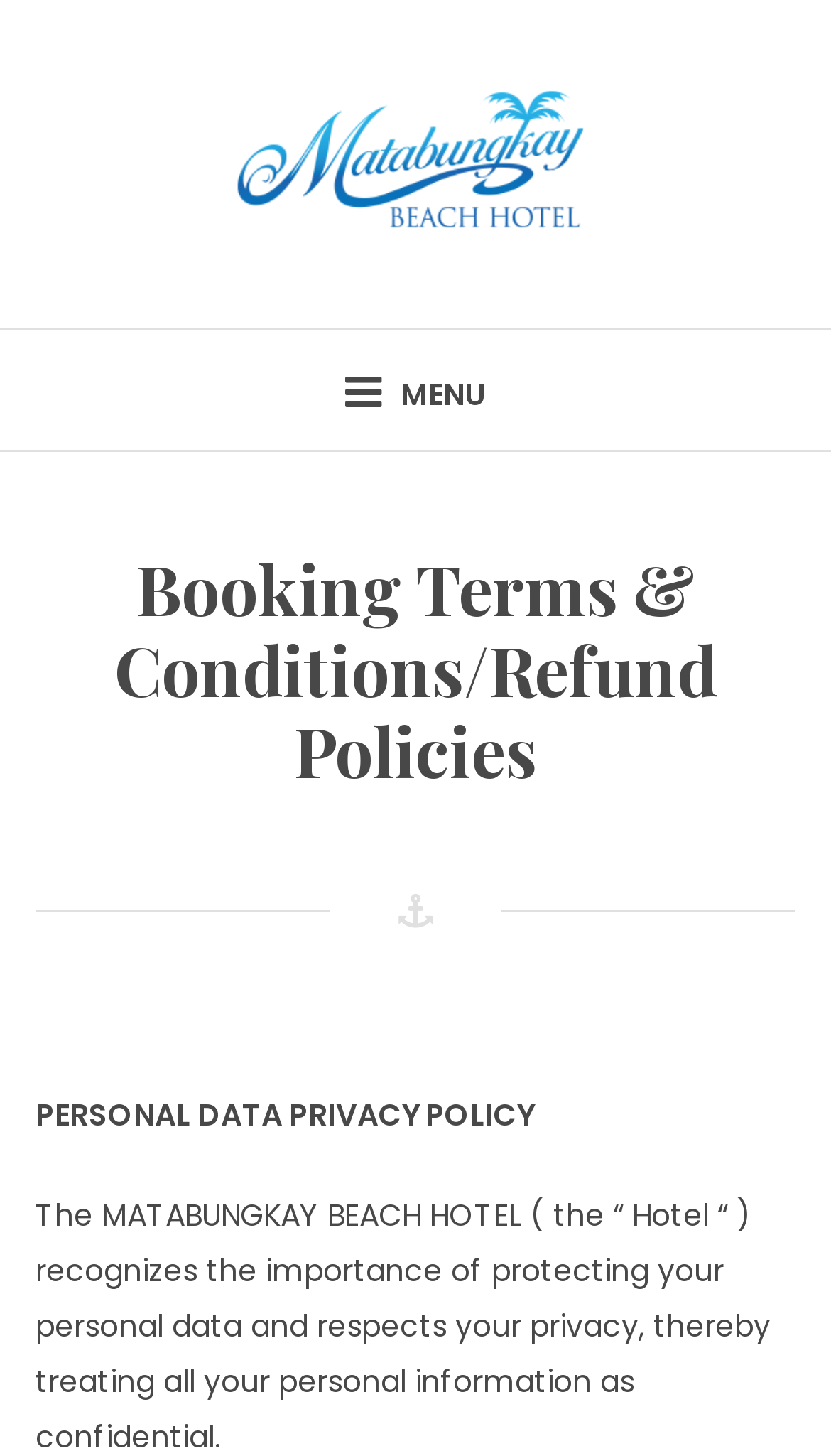What is the main heading of this webpage? Please extract and provide it.

Booking Terms & Conditions/Refund Policies